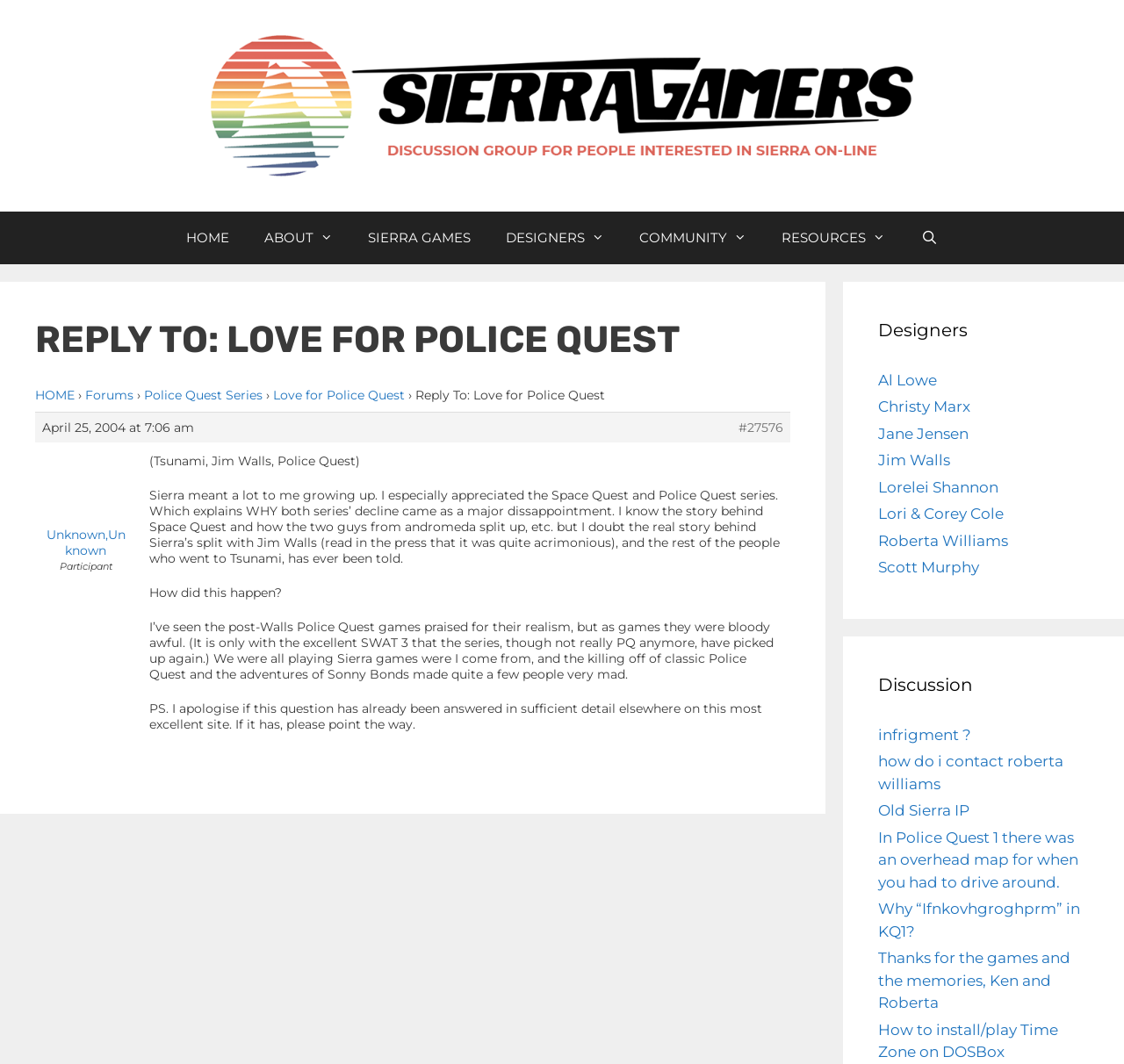Give a one-word or one-phrase response to the question: 
What is the name of the website?

Sierra Gamers